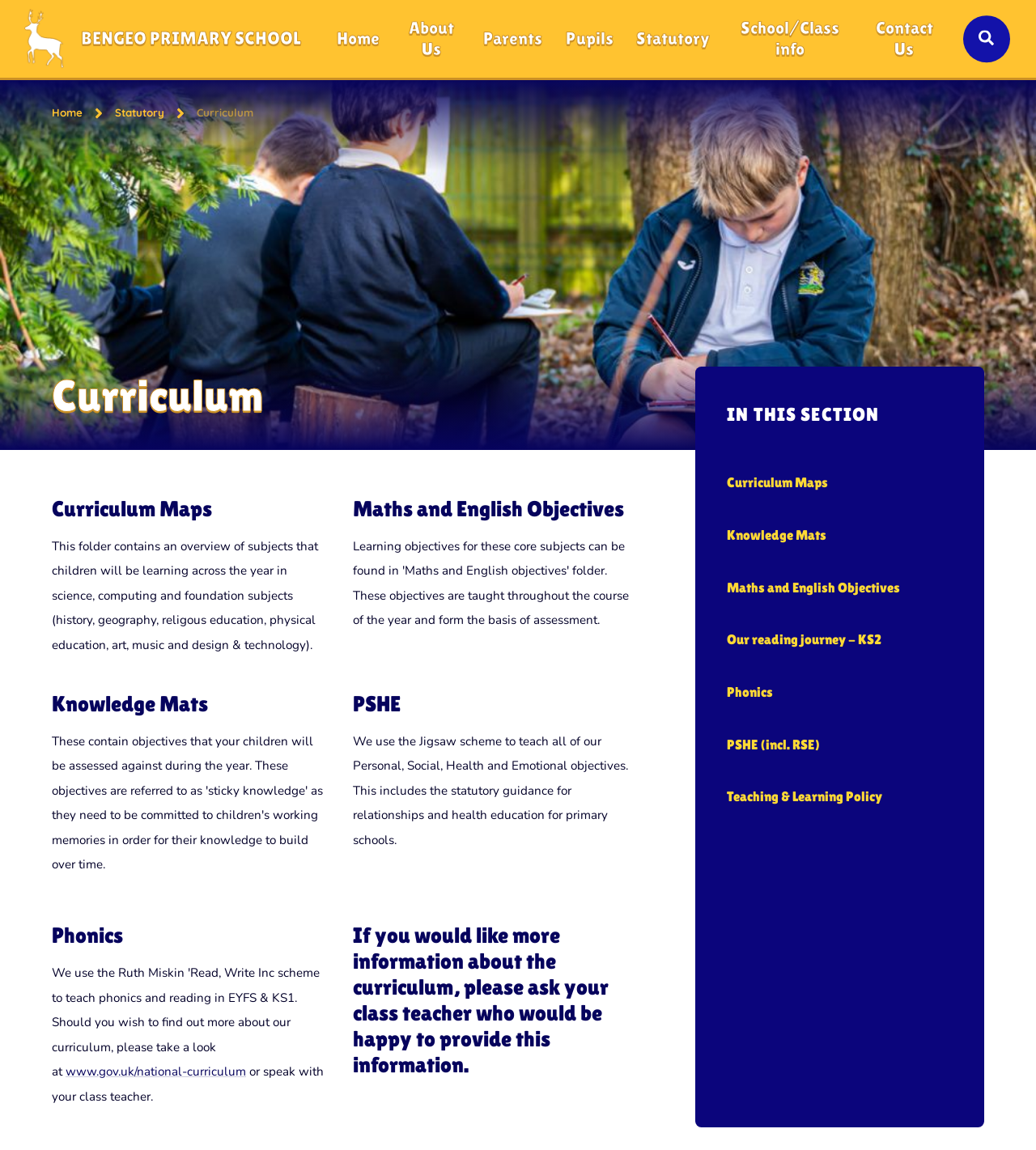Locate the bounding box of the UI element described in the following text: "Our reading journey - KS2".

[0.671, 0.534, 0.95, 0.579]